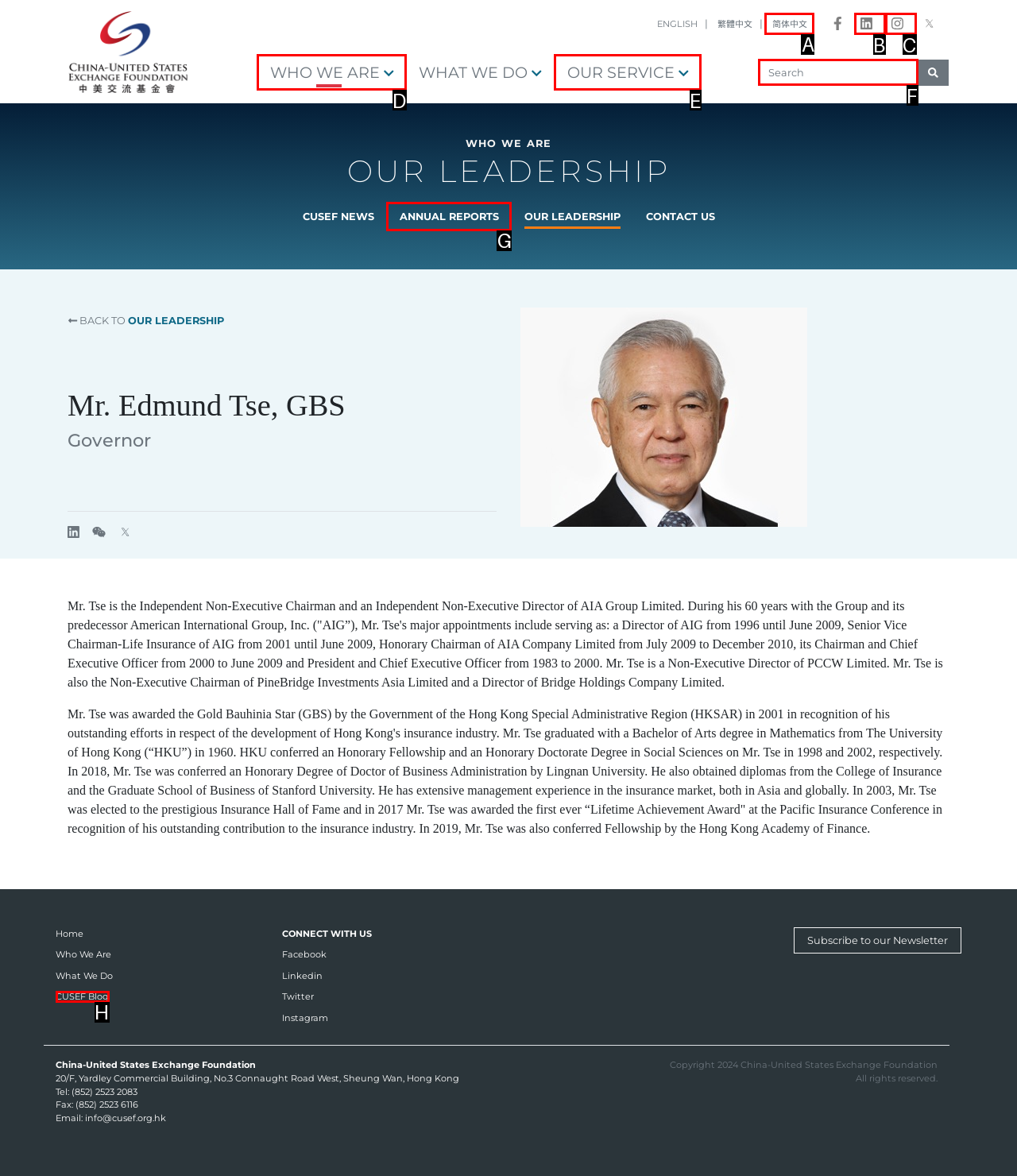Using the description: title="CUSEF Instagram", find the HTML element that matches it. Answer with the letter of the chosen option.

C